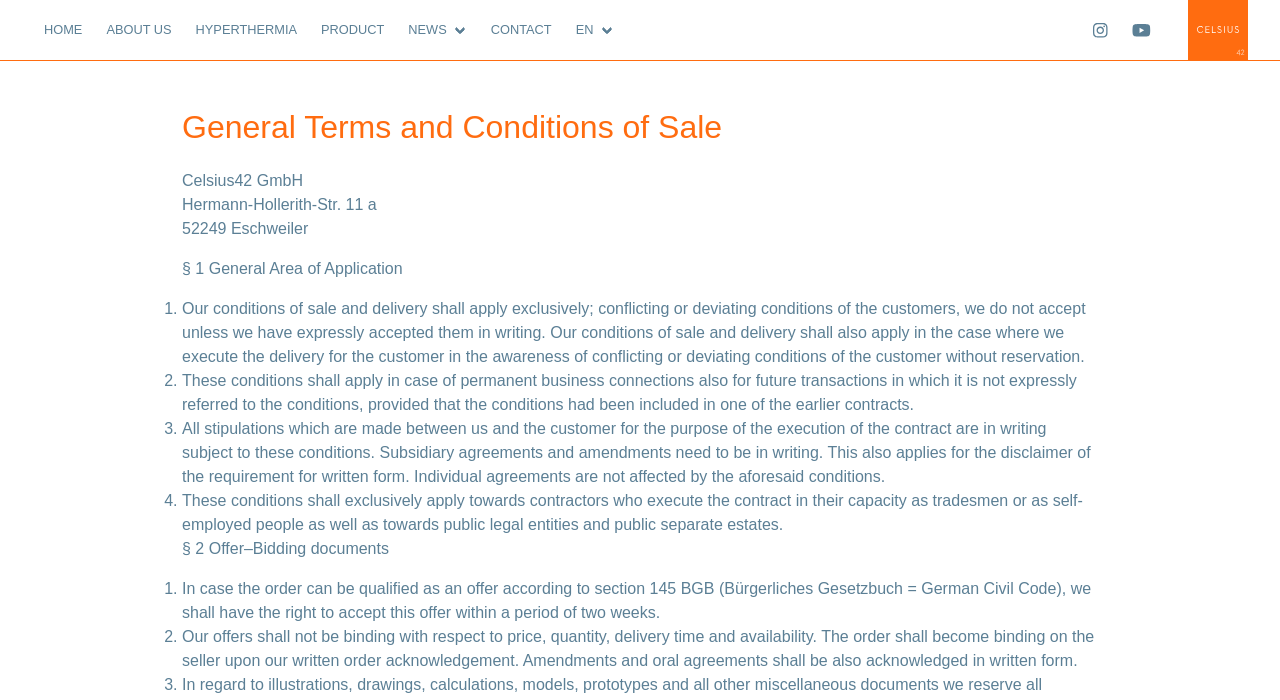Locate the bounding box coordinates of the element that needs to be clicked to carry out the instruction: "Click on the 'Home' link". The coordinates should be given as four float numbers ranging from 0 to 1, i.e., [left, top, right, bottom].

None